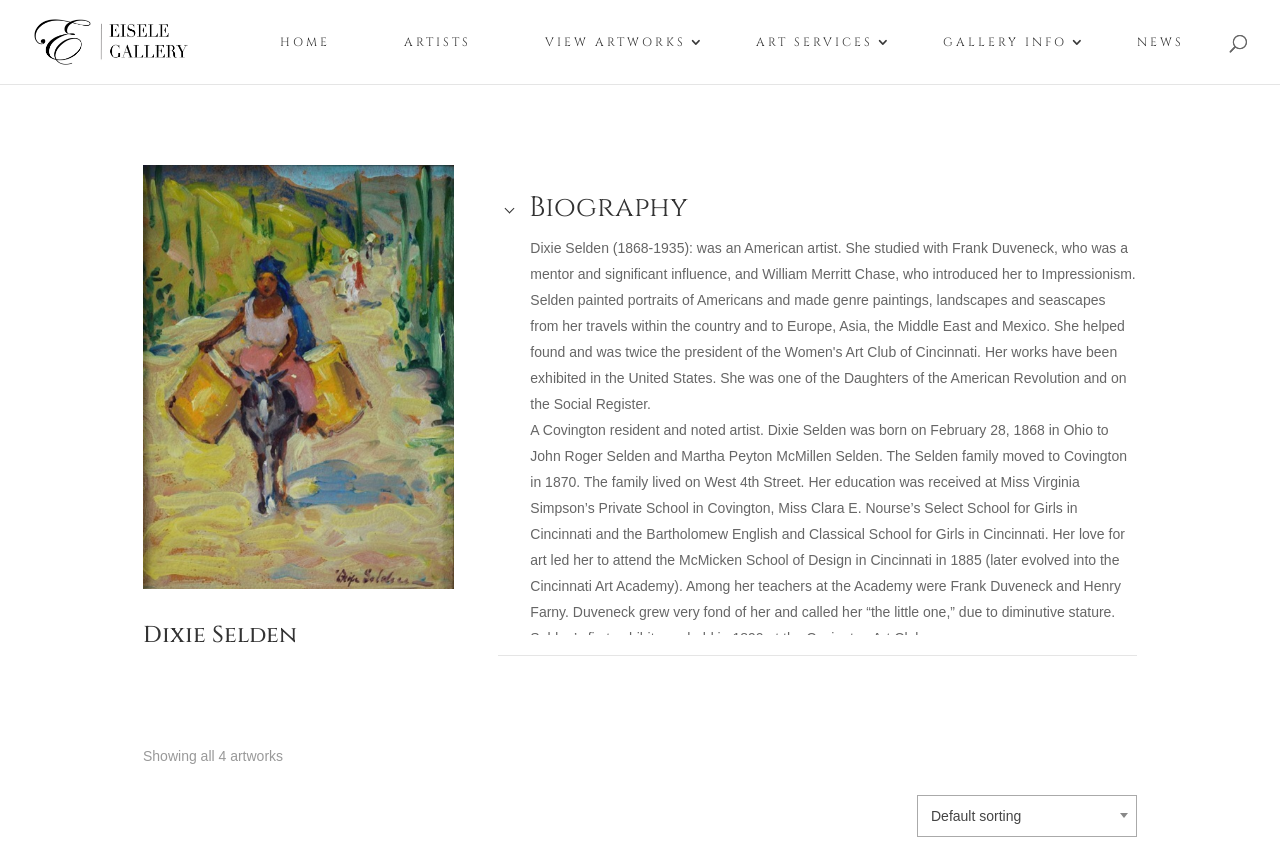Where did Dixie Selden receive her education? Examine the screenshot and reply using just one word or a brief phrase.

Cincinnati